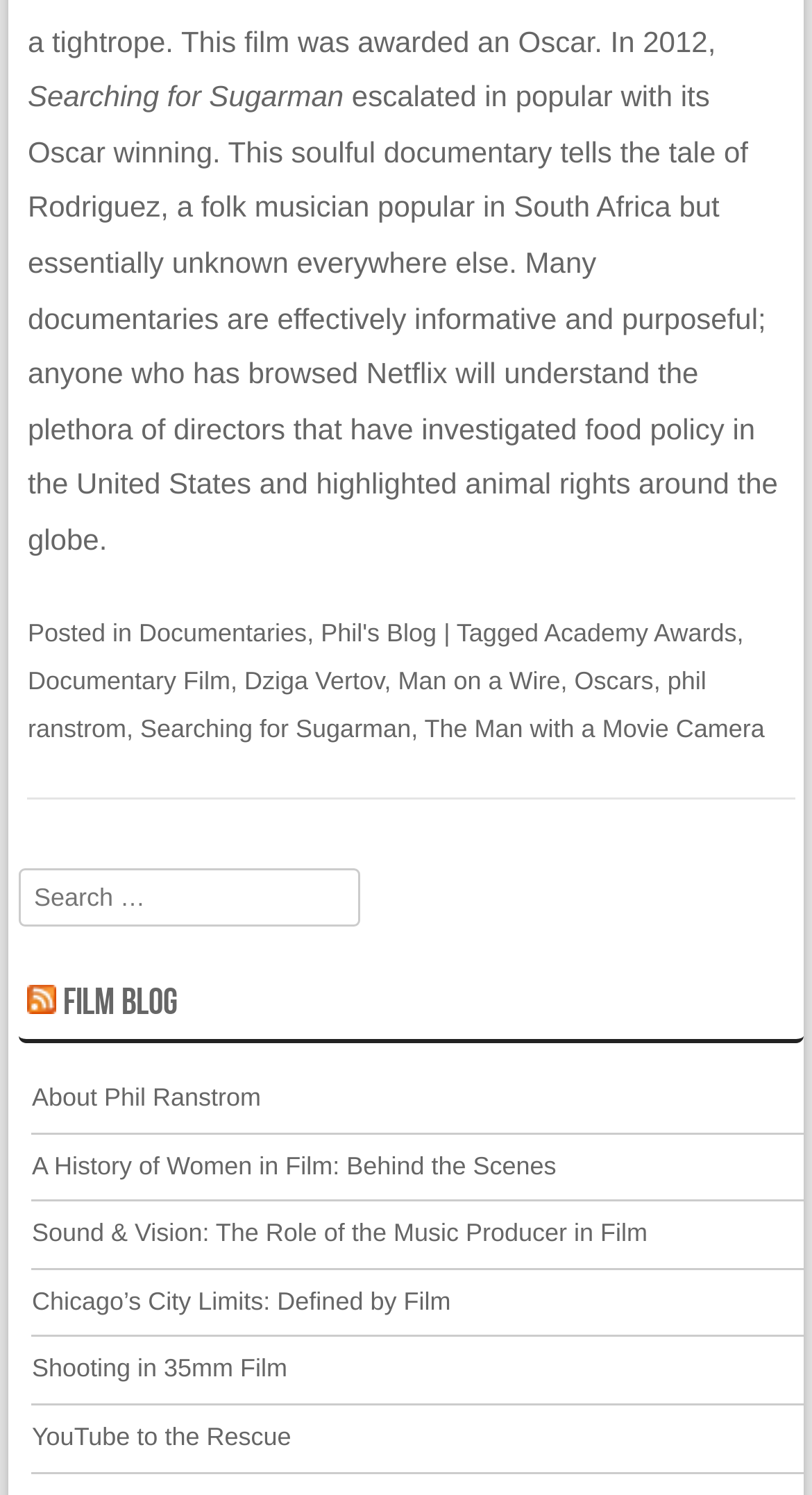Please identify the bounding box coordinates of the element that needs to be clicked to execute the following command: "Subscribe to RSS Film Blog". Provide the bounding box using four float numbers between 0 and 1, formatted as [left, top, right, bottom].

[0.034, 0.656, 0.07, 0.684]